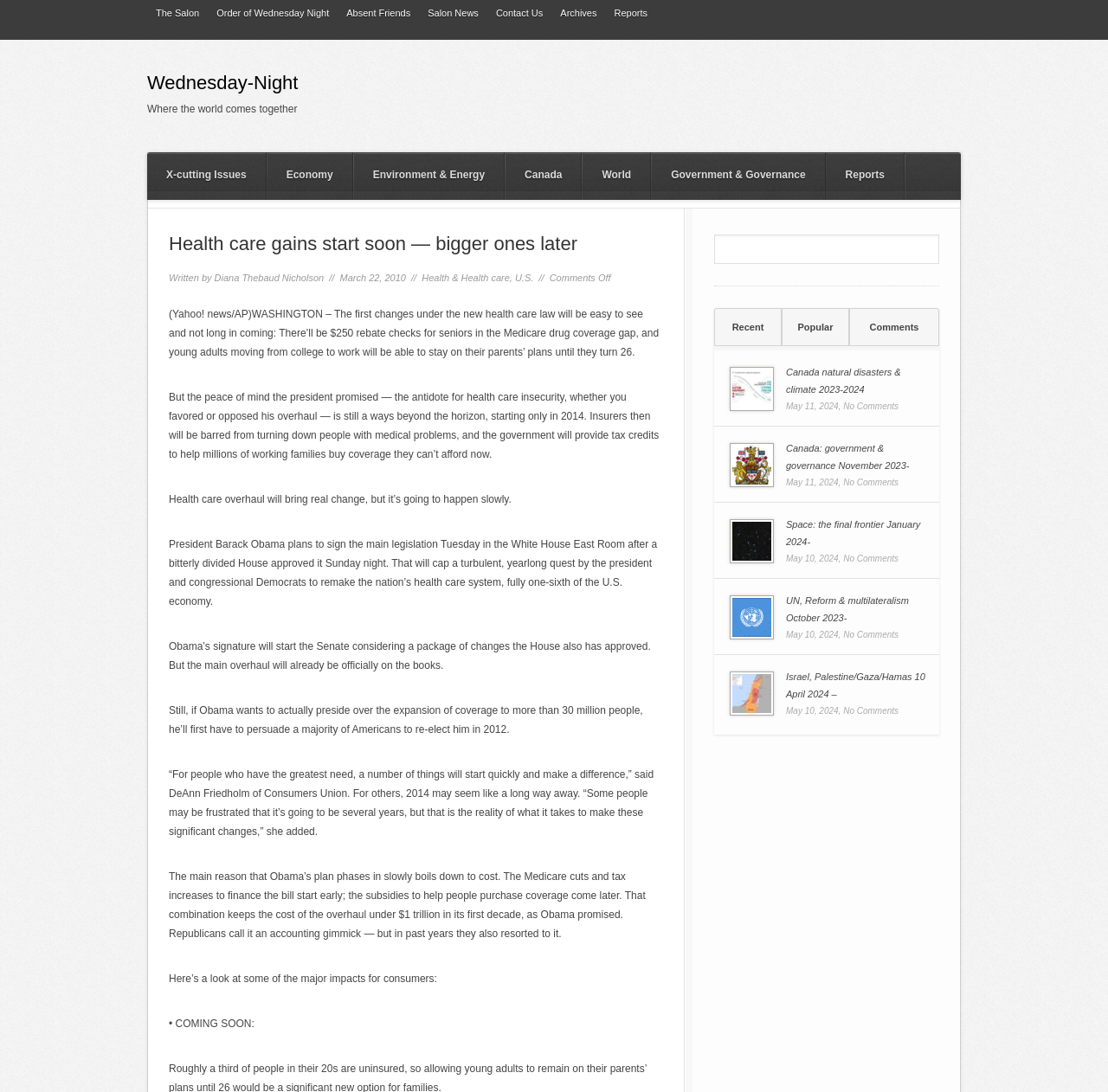Determine the bounding box coordinates of the element's region needed to click to follow the instruction: "Click on the 'The Salon' link". Provide these coordinates as four float numbers between 0 and 1, formatted as [left, top, right, bottom].

[0.133, 0.0, 0.188, 0.025]